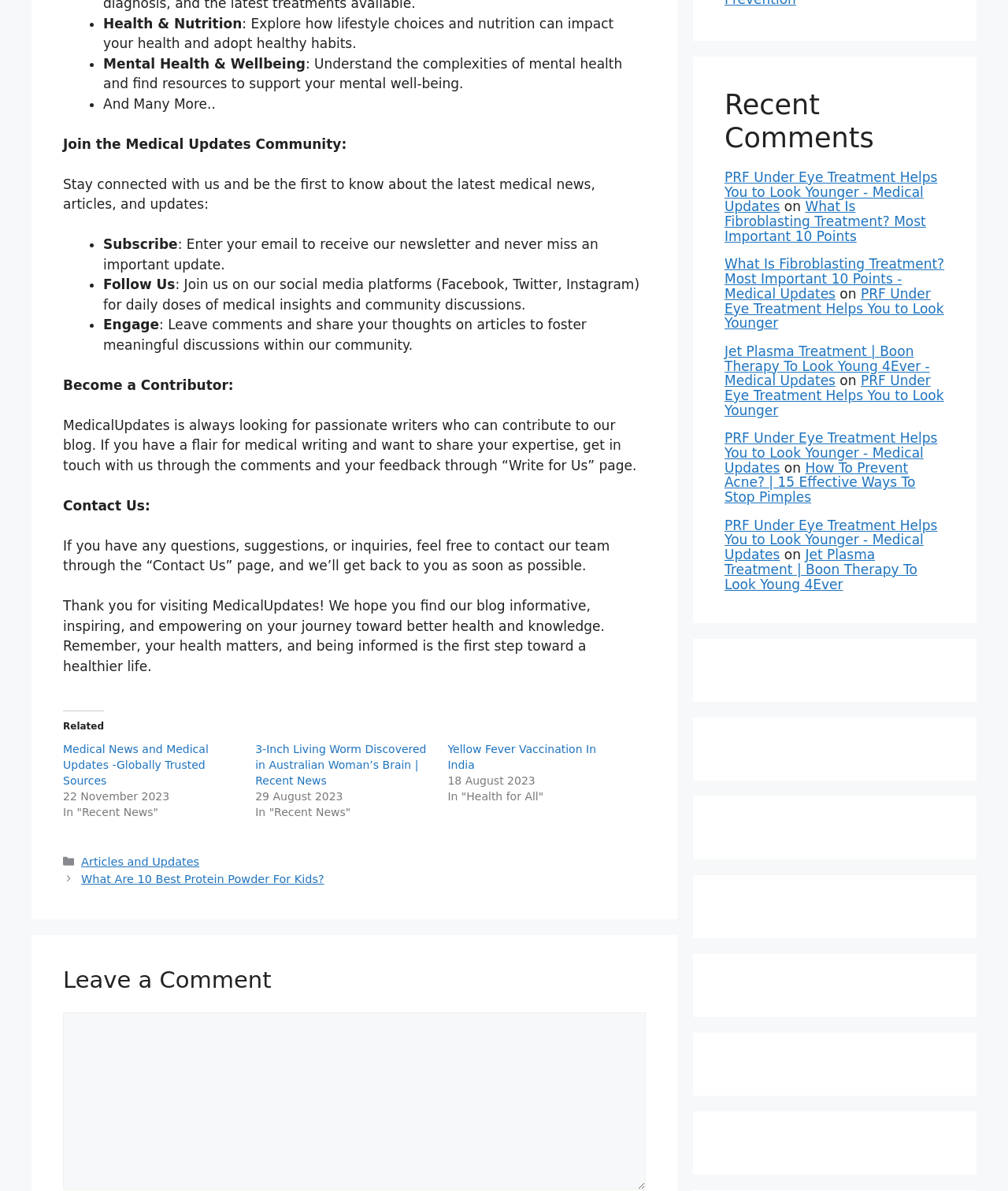Identify the bounding box coordinates of the specific part of the webpage to click to complete this instruction: "Read the article '3-Inch Living Worm Discovered in Australian Woman’s Brain'".

[0.253, 0.624, 0.423, 0.661]